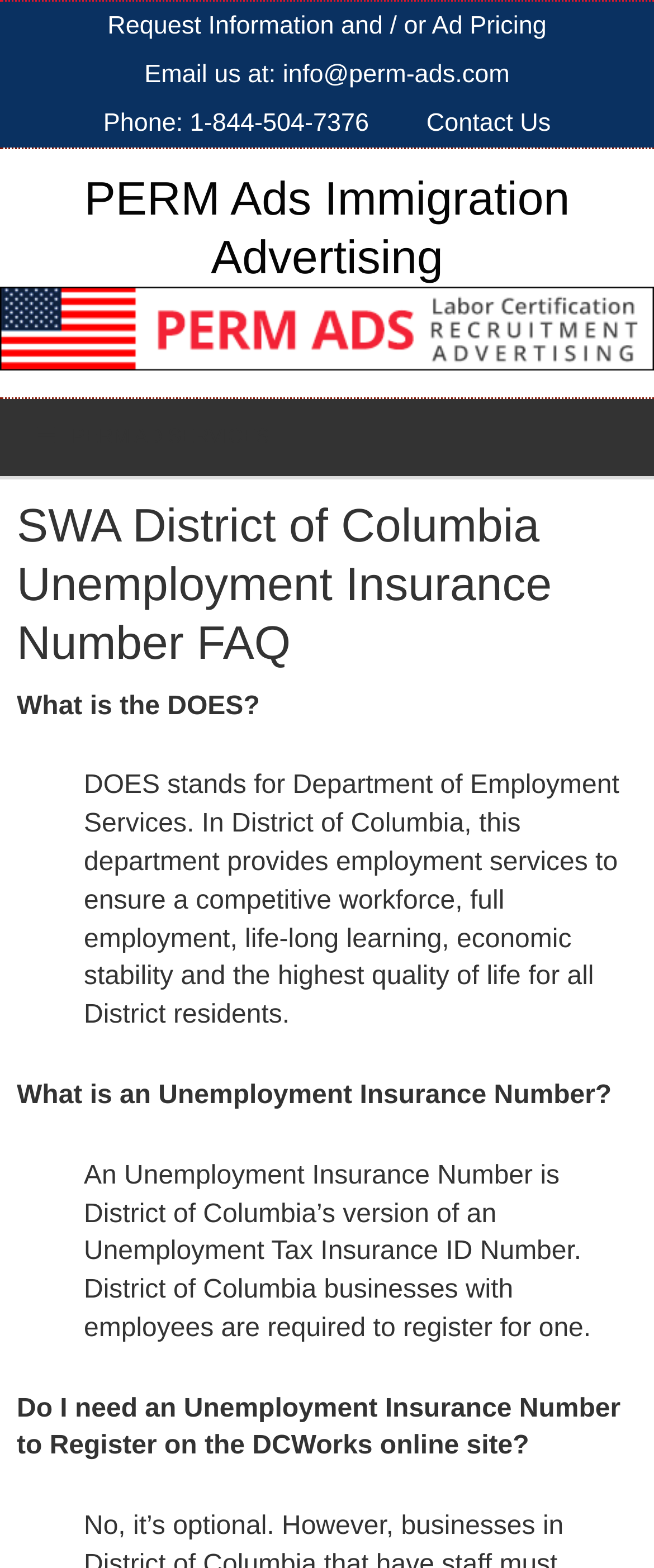Use one word or a short phrase to answer the question provided: 
Do I need an Unemployment Insurance Number to register on DCWorks?

Yes